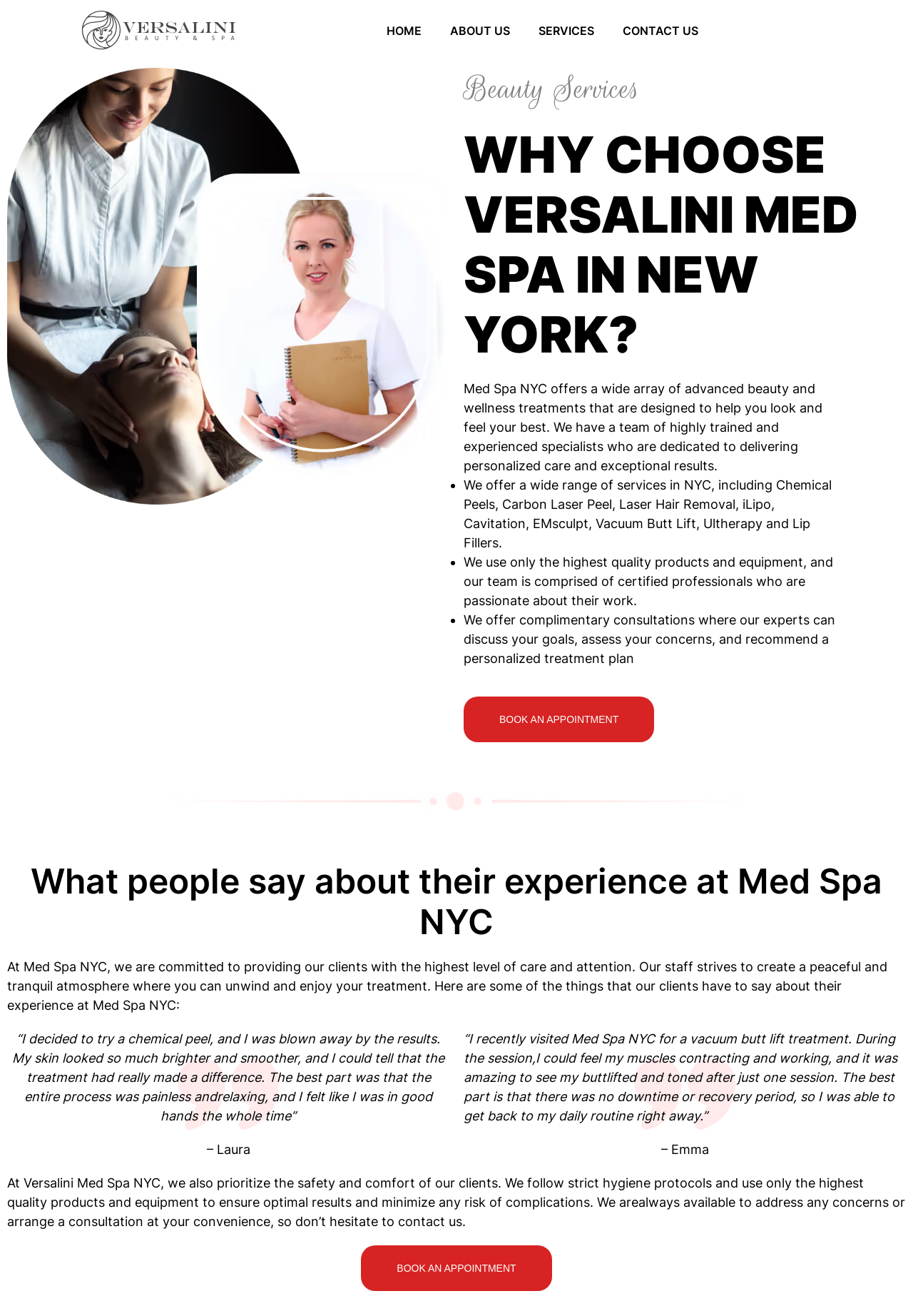What is the goal of Med Spa NYC?
Give a single word or phrase answer based on the content of the image.

To help clients look and feel their best